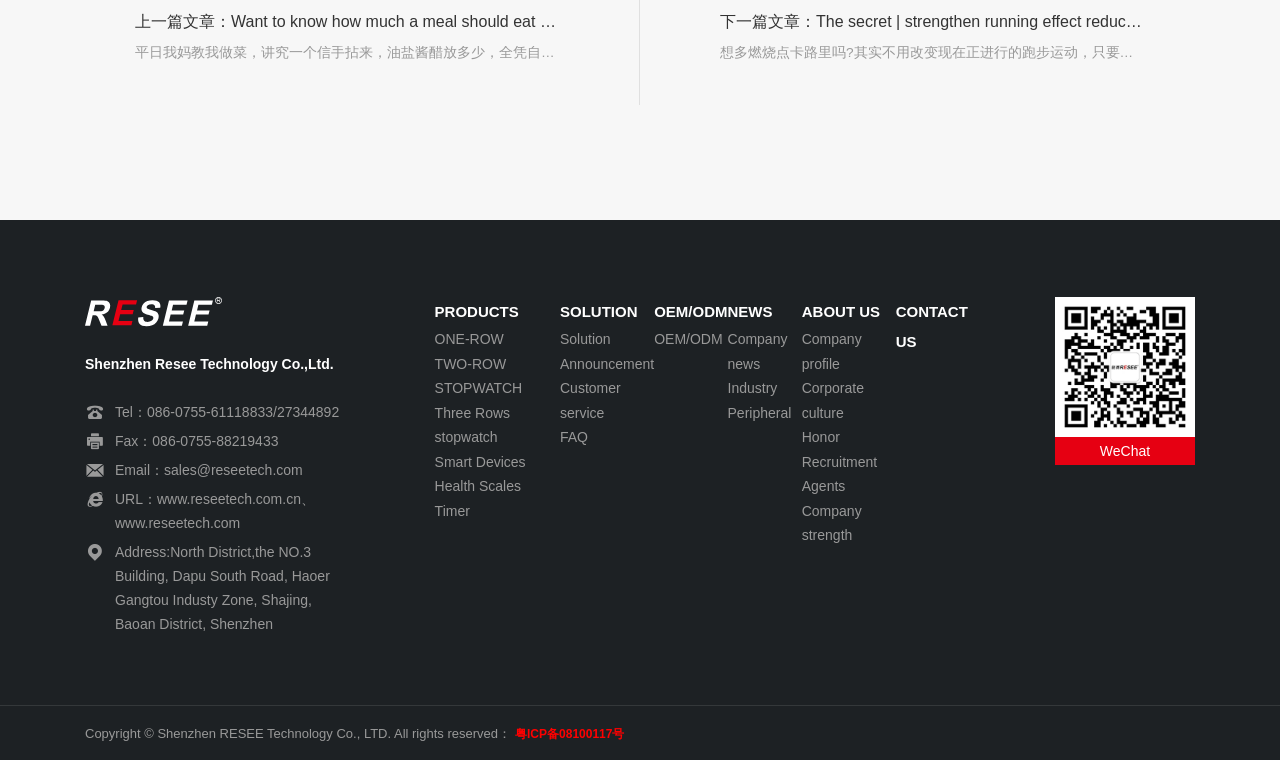What is the phone number? Look at the image and give a one-word or short phrase answer.

086-0755-61118833/27344892